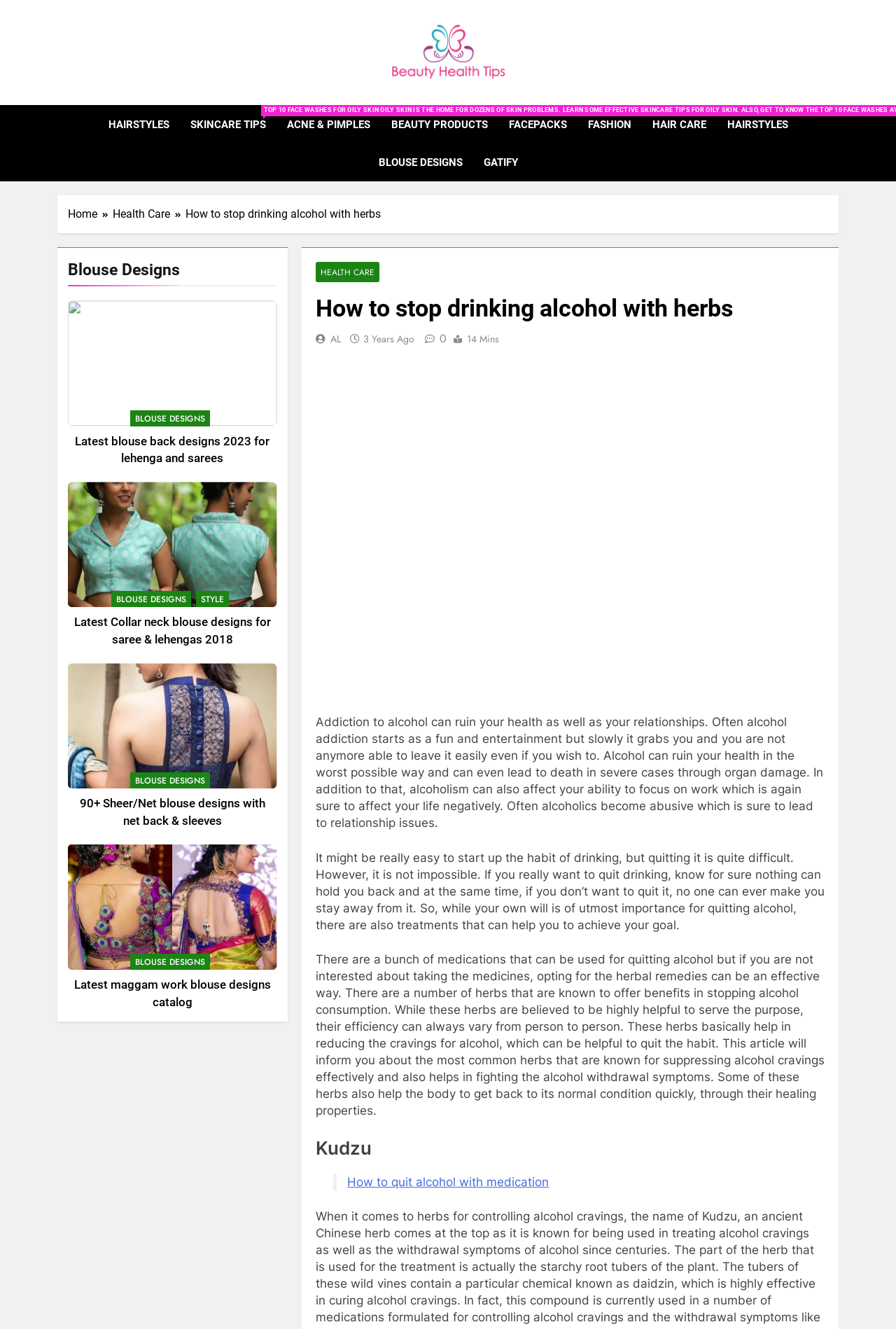Determine the bounding box coordinates of the region to click in order to accomplish the following instruction: "Read the article about 'How to stop drinking alcohol with herbs'". Provide the coordinates as four float numbers between 0 and 1, specifically [left, top, right, bottom].

[0.352, 0.223, 0.92, 0.241]